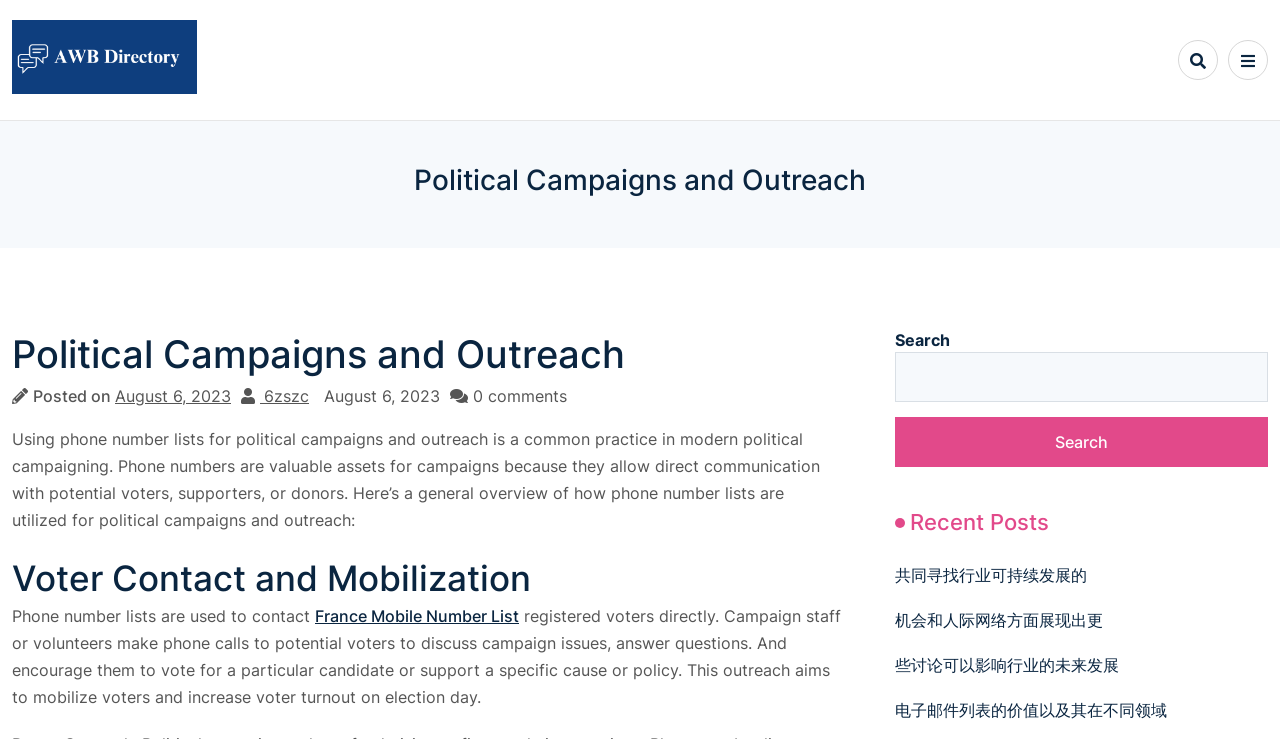Explain in detail what you observe on this webpage.

The webpage is about Political Campaigns and Outreach, specifically focusing on the use of phone number lists for voter contact and mobilization. At the top right corner, there is a close button '×'. Below it, there is a heading "Contact in telegram or whatsapp" with the corresponding contact information. 

On the top left, there is a link to "AWB Directory" accompanied by an image with the same name. Next to it, there is a heading "Political Campaigns and Outreach" which is repeated again below it. 

On the right side, there are three icons: a search icon, a bell icon, and a gear icon. Below these icons, there is a heading "Posted on" followed by the date "August 6, 2023" and some other links.

The main content of the webpage starts with a paragraph explaining the importance of phone number lists in political campaigns and outreach. It is followed by a heading "Voter Contact and Mobilization" and then another paragraph describing how phone number lists are used to contact registered voters directly.

On the right side, there is a search bar with a search button. Below it, there is a heading "Recent Posts" followed by four links to different articles.

Overall, the webpage is focused on providing information about political campaigns and outreach, with a specific emphasis on the use of phone number lists.